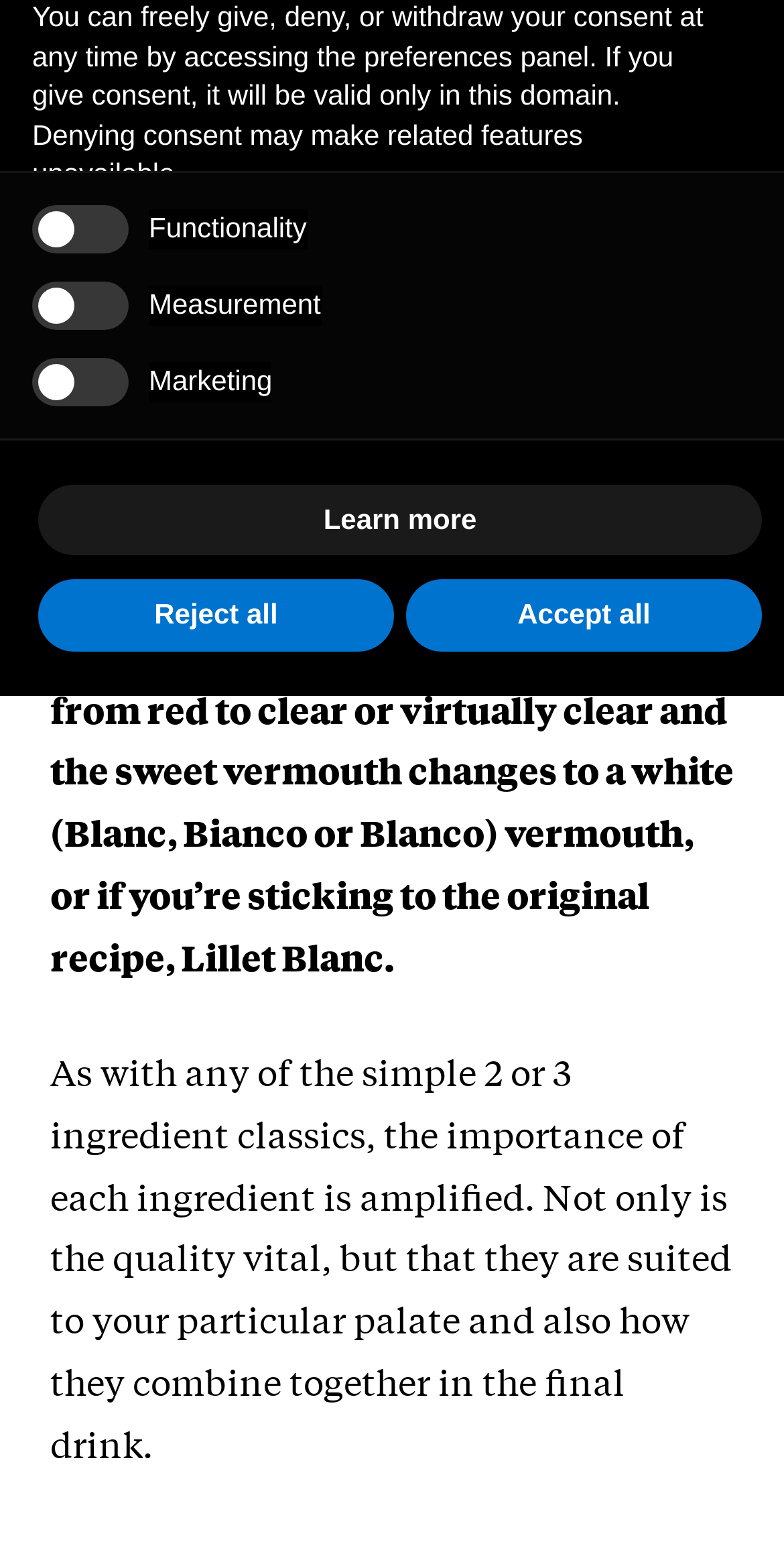From the webpage screenshot, identify the region described by parent_node: Marketing name="Marketing" value="false". Provide the bounding box coordinates as (top-left x, top-left y, bottom-right x, bottom-right y), with each value being a floating point number between 0 and 1.

[0.041, 0.231, 0.164, 0.262]